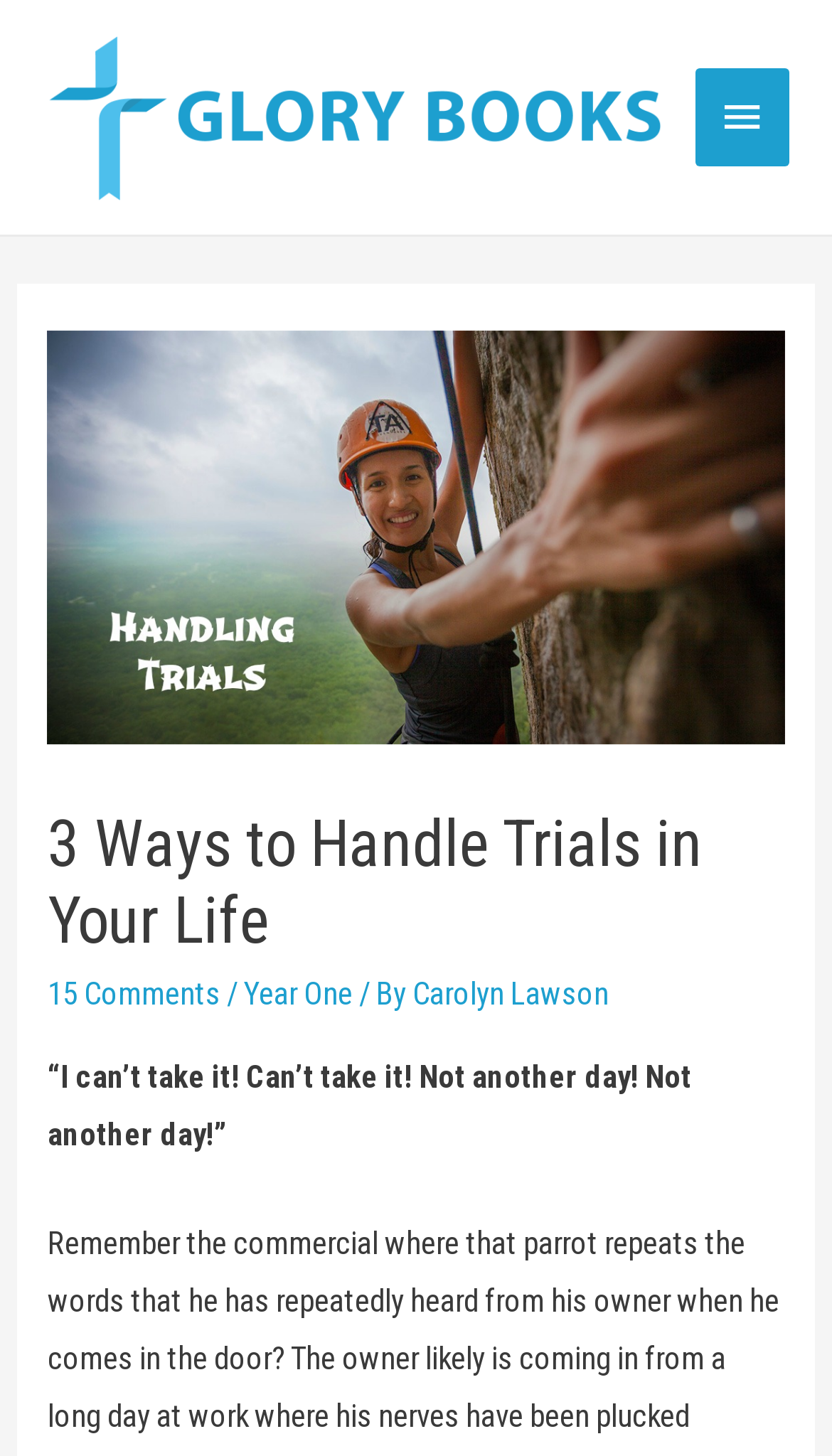Give a concise answer using one word or a phrase to the following question:
How many comments are there on the article?

15